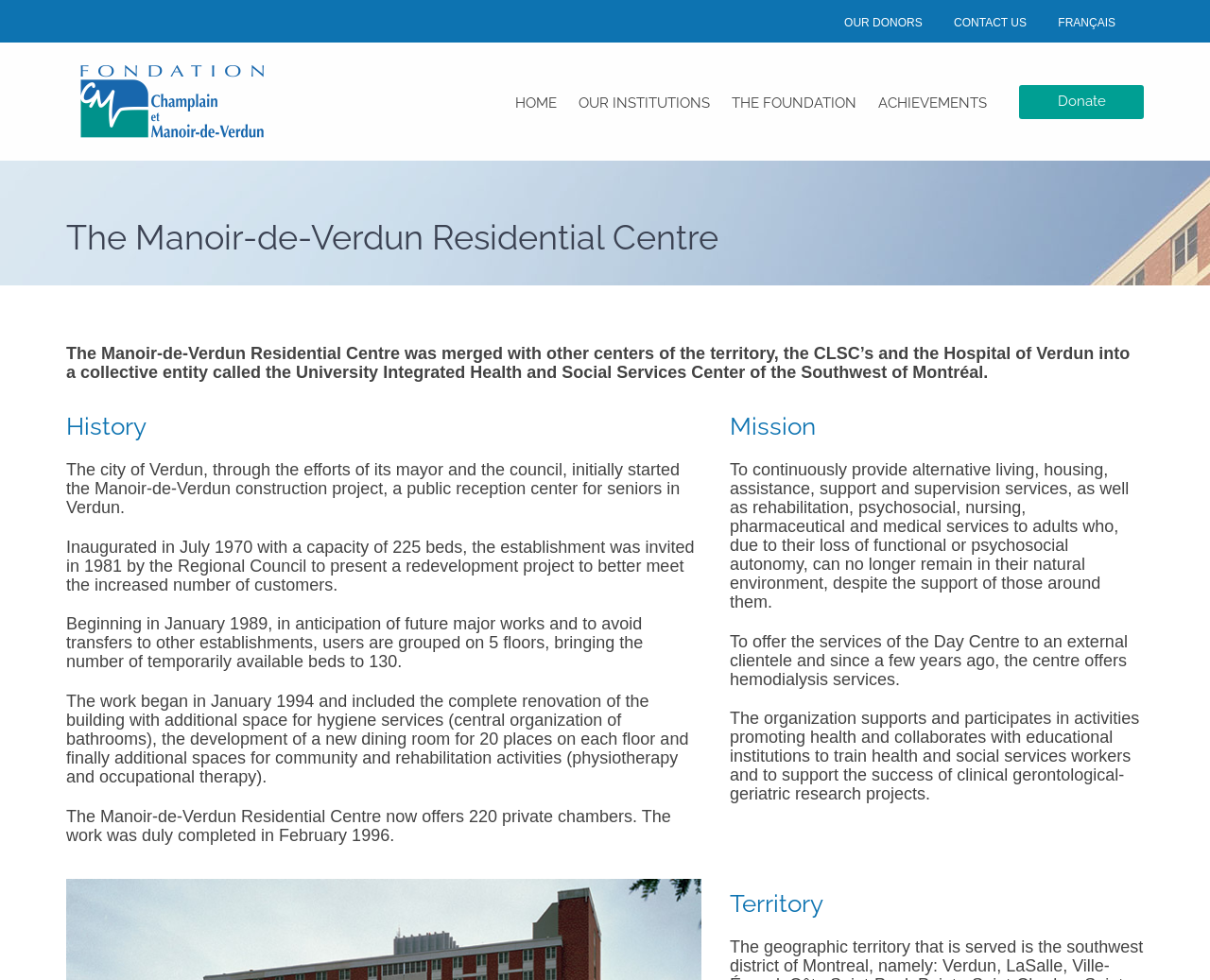What services does the Day Centre offer to an external clientele?
Answer the question with as much detail as you can, using the image as a reference.

I found the answer by reading the static text element that describes the mission of the Manoir-de-Verdun Residential Centre, which mentions that the centre offers hemodialysis services to an external clientele.